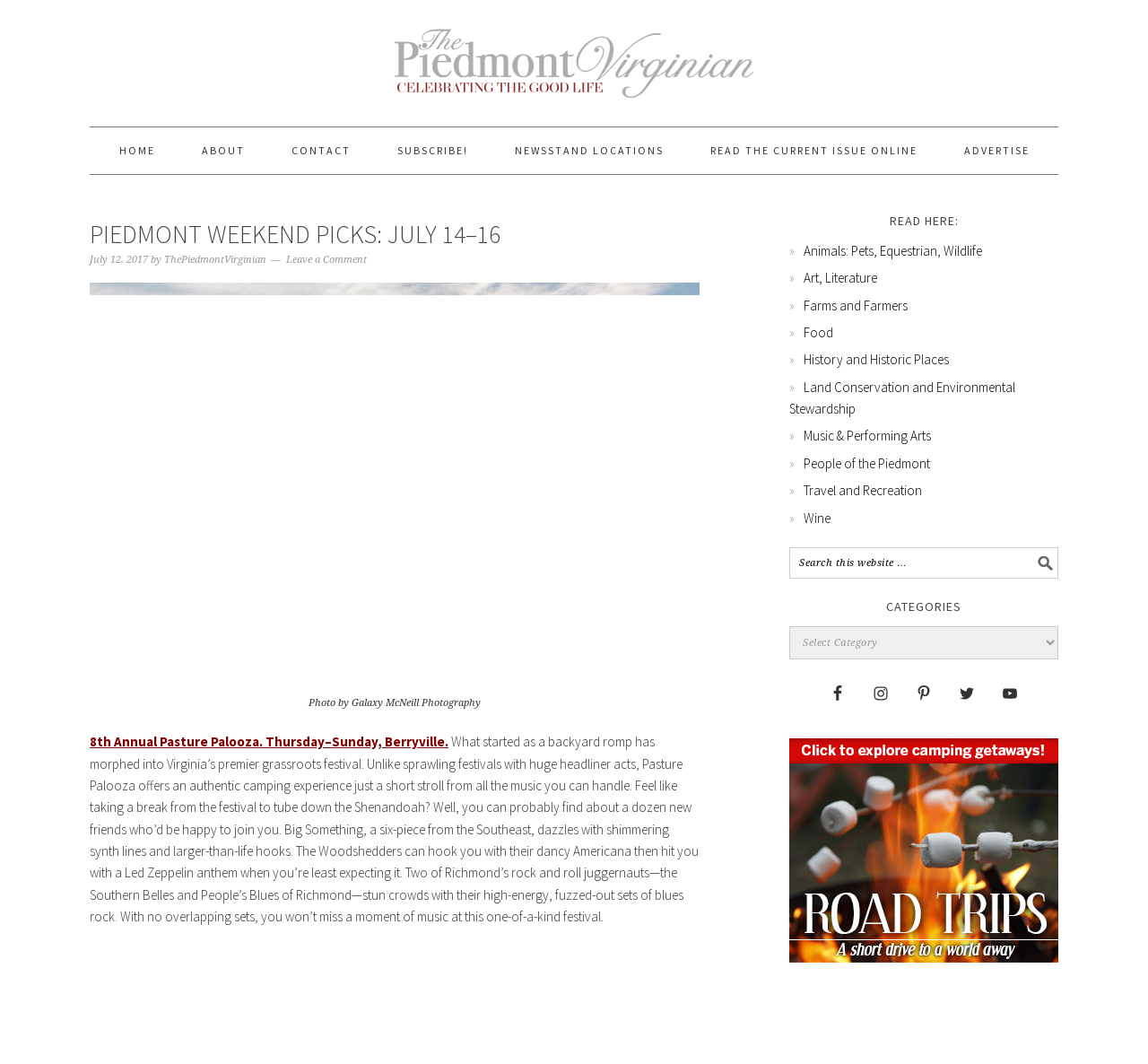Please identify the bounding box coordinates of the area that needs to be clicked to follow this instruction: "view our tree services".

None